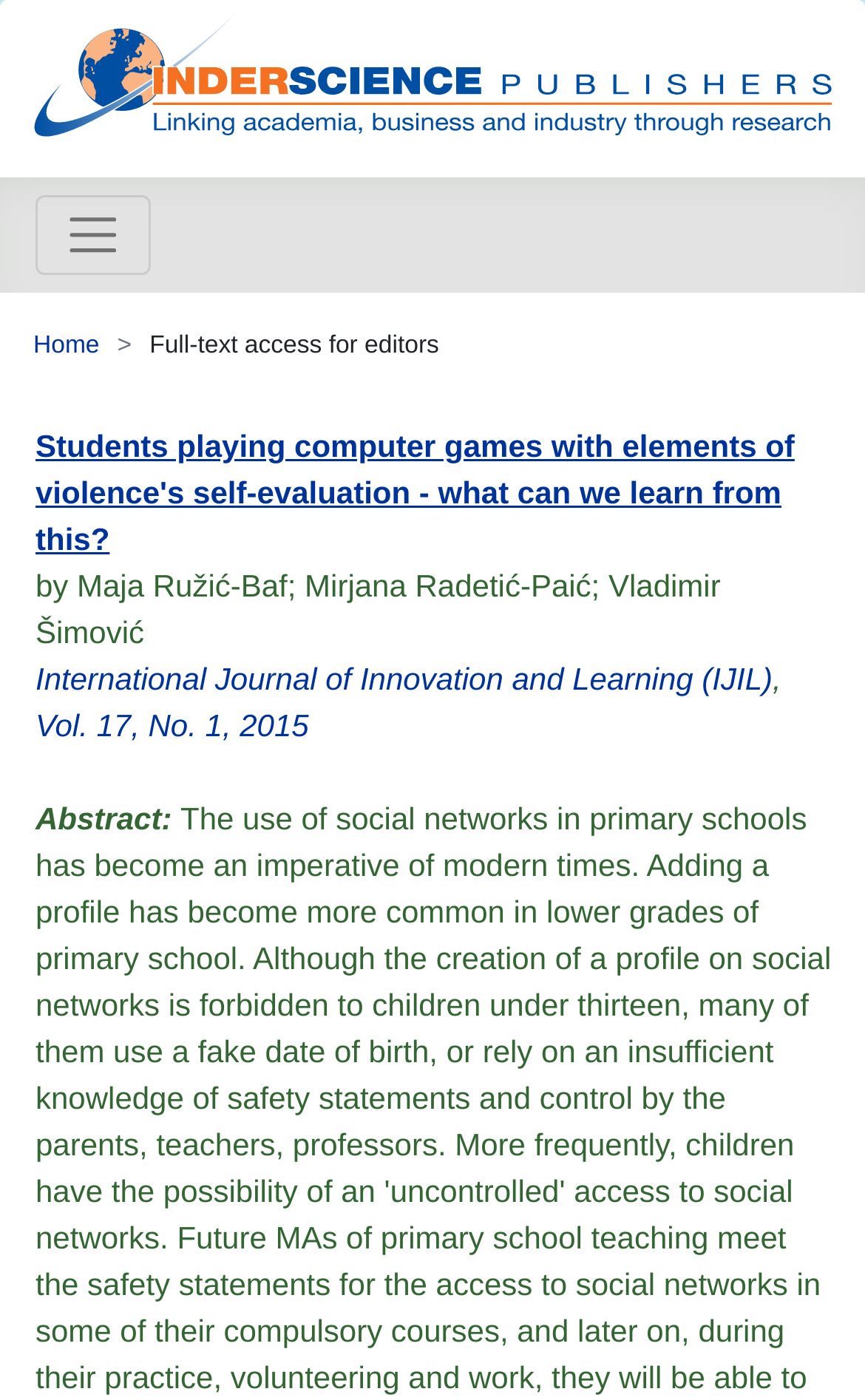What is the topic of the article?
Answer the question with just one word or phrase using the image.

Students playing computer games